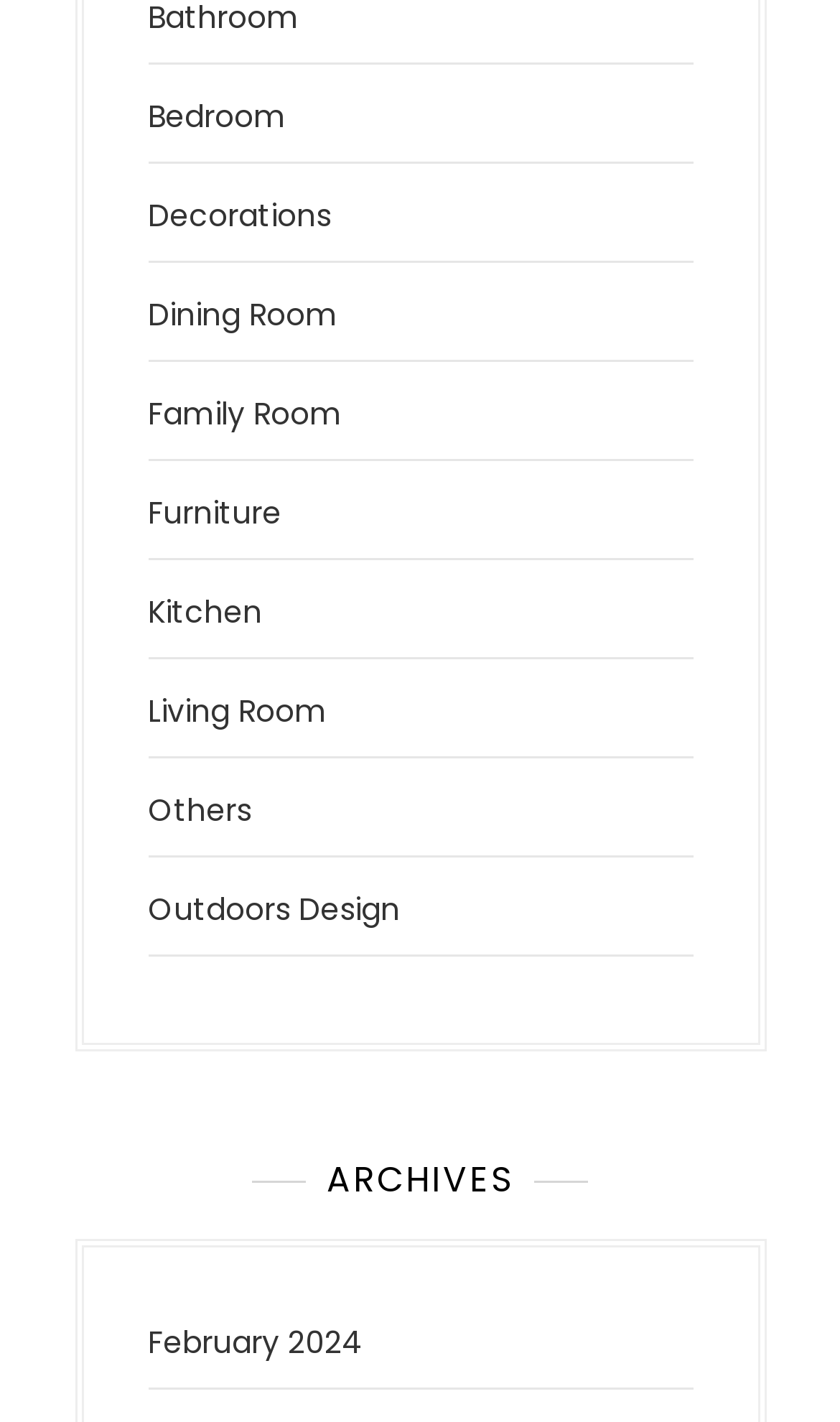Identify the bounding box coordinates of the area you need to click to perform the following instruction: "View February 2024 archives".

[0.176, 0.928, 0.432, 0.959]